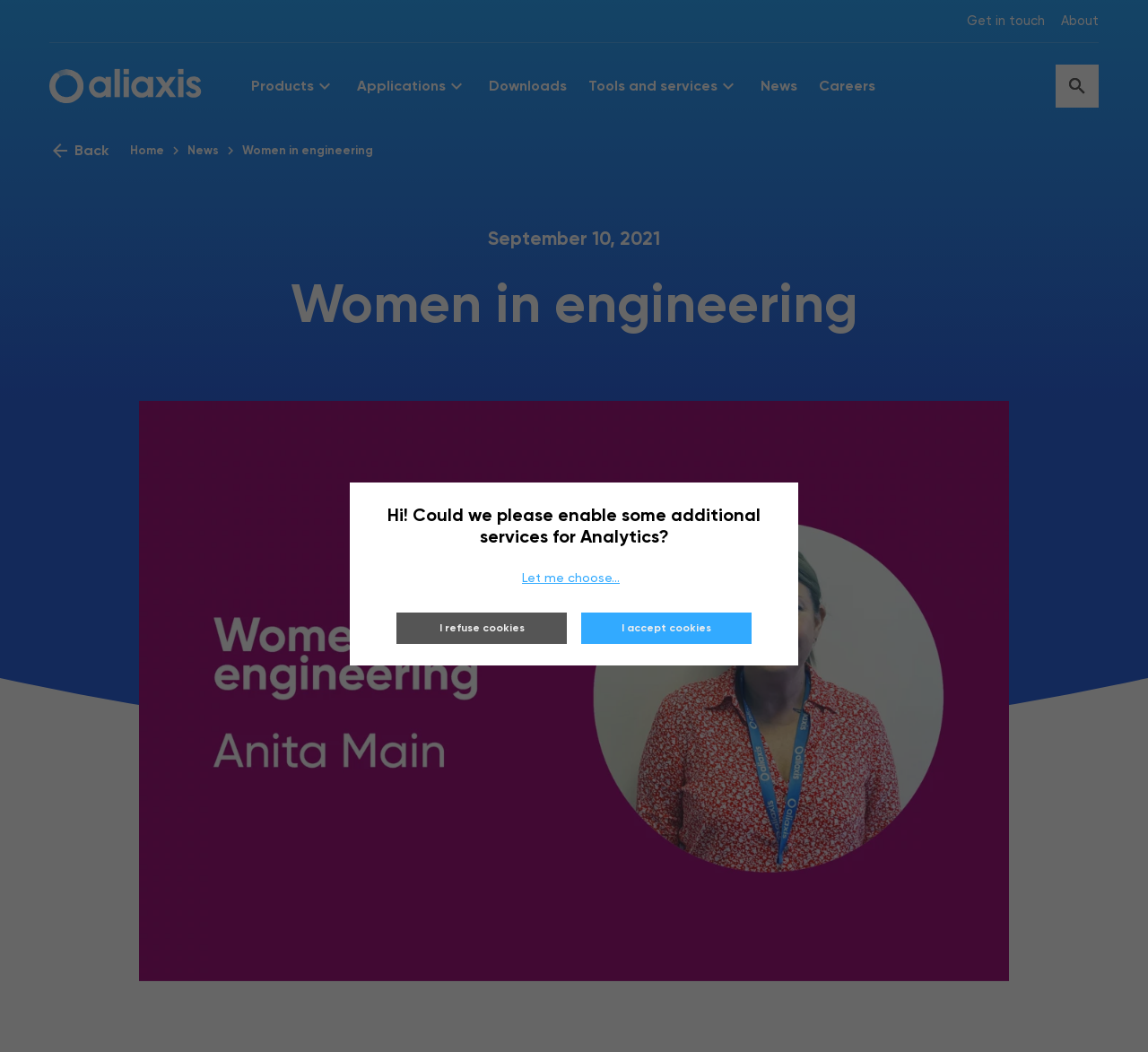Provide the bounding box coordinates of the area you need to click to execute the following instruction: "Read News".

[0.662, 0.073, 0.695, 0.09]